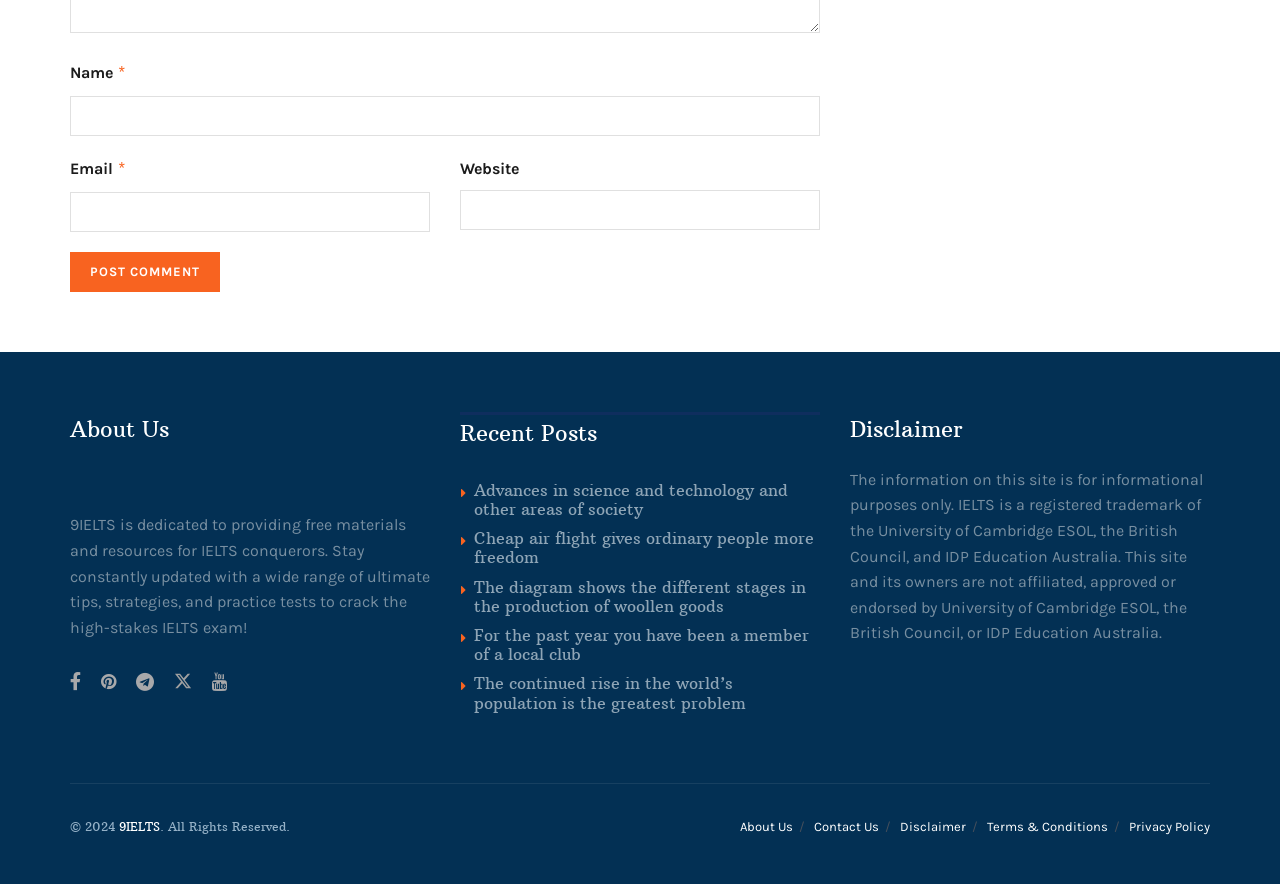Please provide the bounding box coordinate of the region that matches the element description: Terms & Conditions. Coordinates should be in the format (top-left x, top-left y, bottom-right x, bottom-right y) and all values should be between 0 and 1.

[0.771, 0.917, 0.866, 0.934]